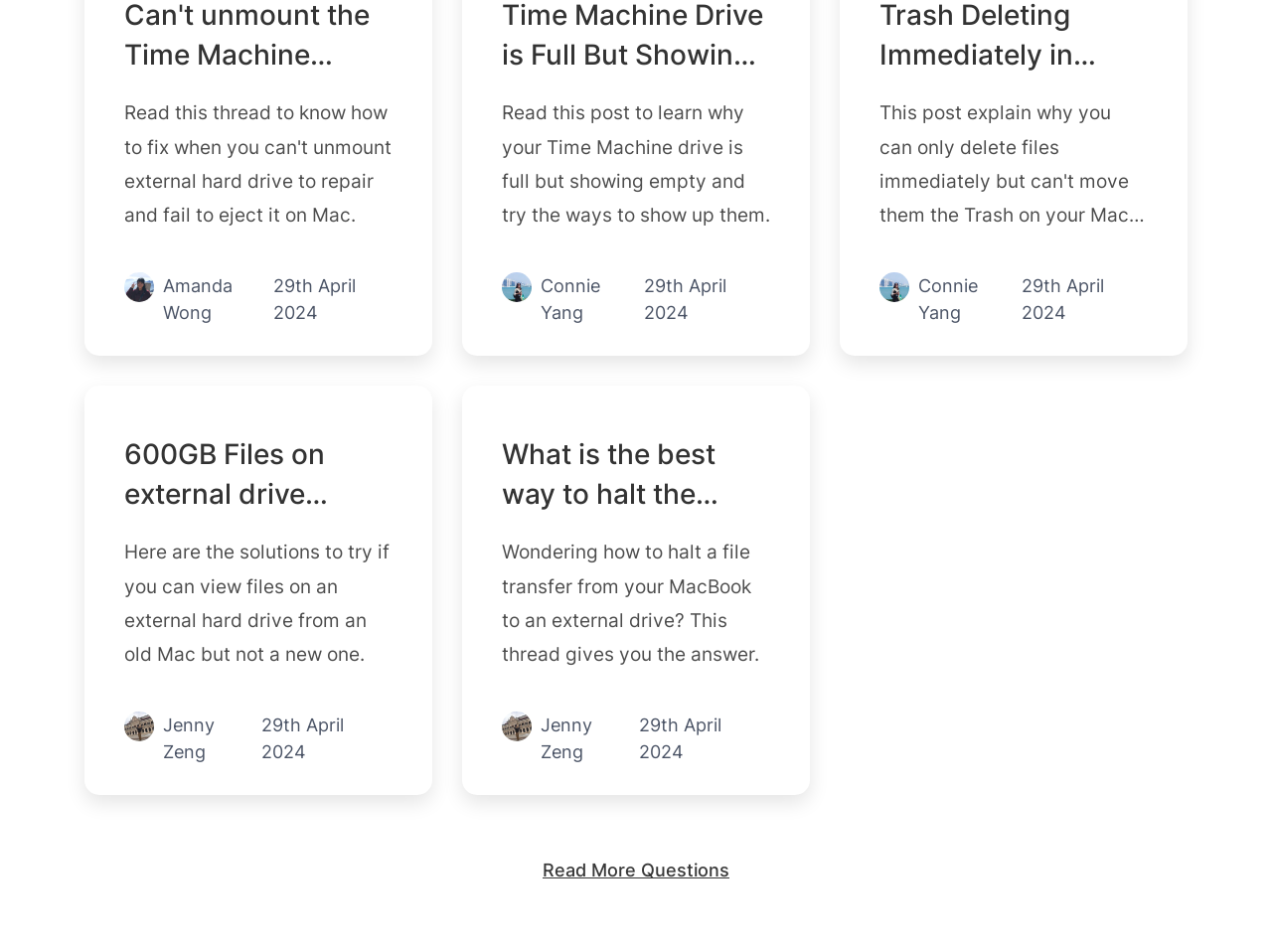Please identify the bounding box coordinates of the element's region that I should click in order to complete the following instruction: "Read more questions". The bounding box coordinates consist of four float numbers between 0 and 1, i.e., [left, top, right, bottom].

[0.427, 0.903, 0.573, 0.925]